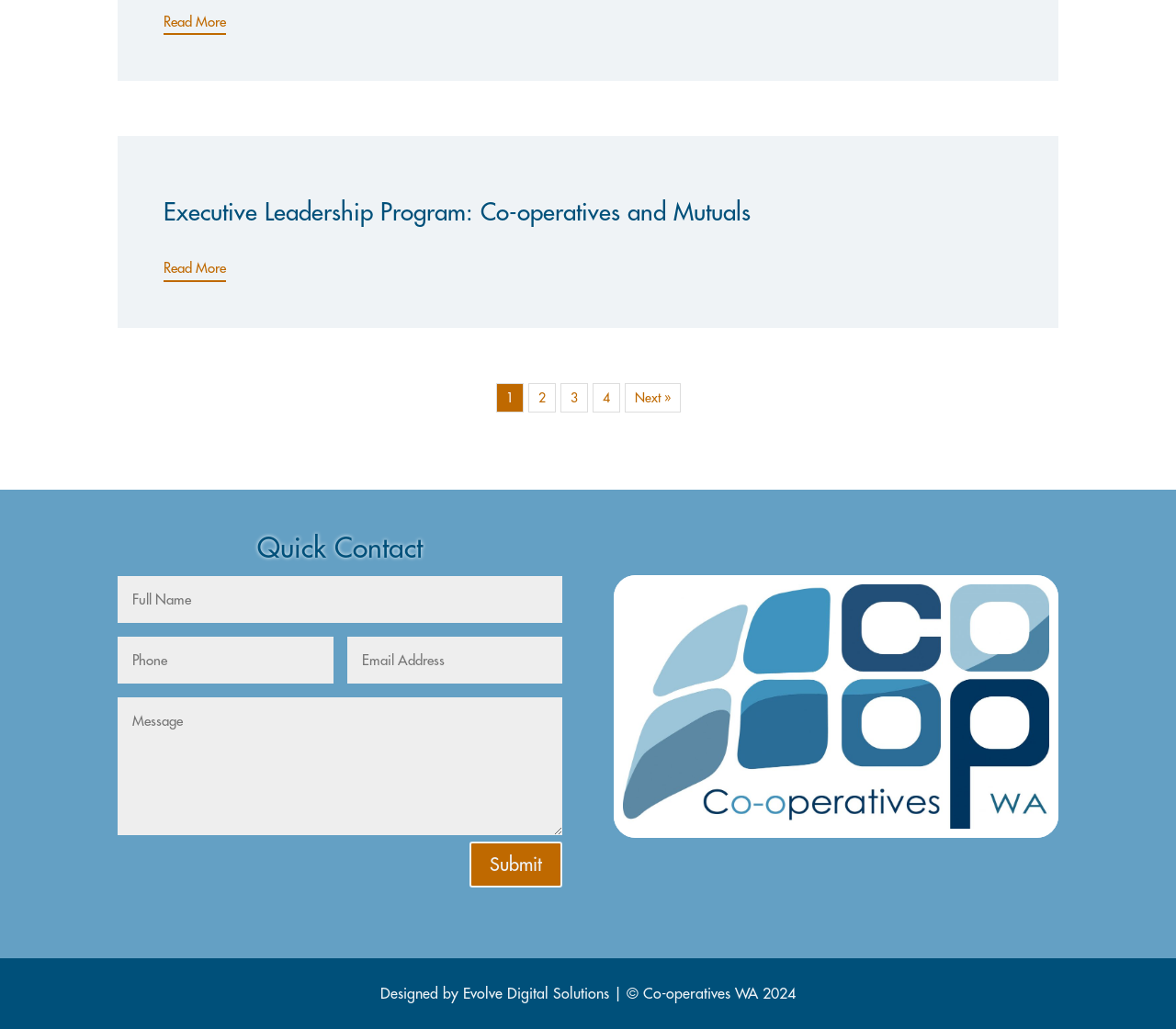Highlight the bounding box coordinates of the element you need to click to perform the following instruction: "Fill in the 'Quick Contact' form."

[0.1, 0.56, 0.478, 0.605]